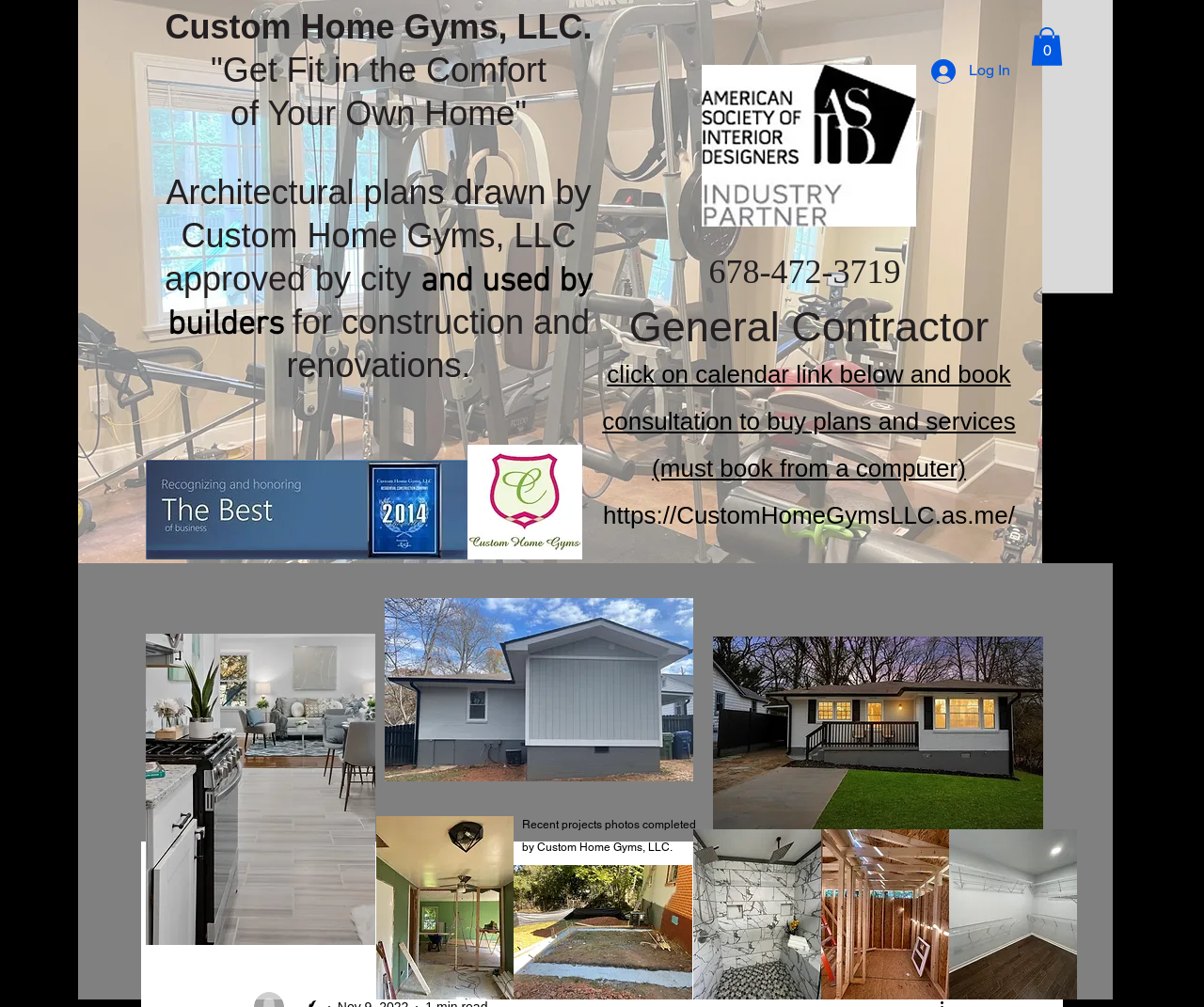Elaborate on the information and visuals displayed on the webpage.

The webpage is about Custom Home Gyms, LLC, a company that provides architectural plans and construction services for home gyms. At the top of the page, there is a heading that reads "Custom Home Gyms, LLC. 'Get Fit in the Comfort of Your Own Home'" with a brief description of the company's services. Below this heading, there is a phone number, "678-472-3719", and a label "General Contractor".

On the left side of the page, there is a call-to-action text that encourages visitors to book a consultation to buy plans and services. Below this text, there is a link to a calendar booking system. On the right side of the page, there is a section showcasing recent projects completed by Custom Home Gyms, LLC, with a heading and a brief description.

The page also features several images of completed projects, scattered throughout the page. There are six images in total, each displaying a different project. At the bottom of the page, there is a navigation menu with links to "All Posts" and "Untitled Category", as well as a search button.

In the top-right corner of the page, there are two buttons: "Log In" and "Cart with 0 items". The "Log In" button has an associated image, and the "Cart with 0 items" button has an associated SVG icon.